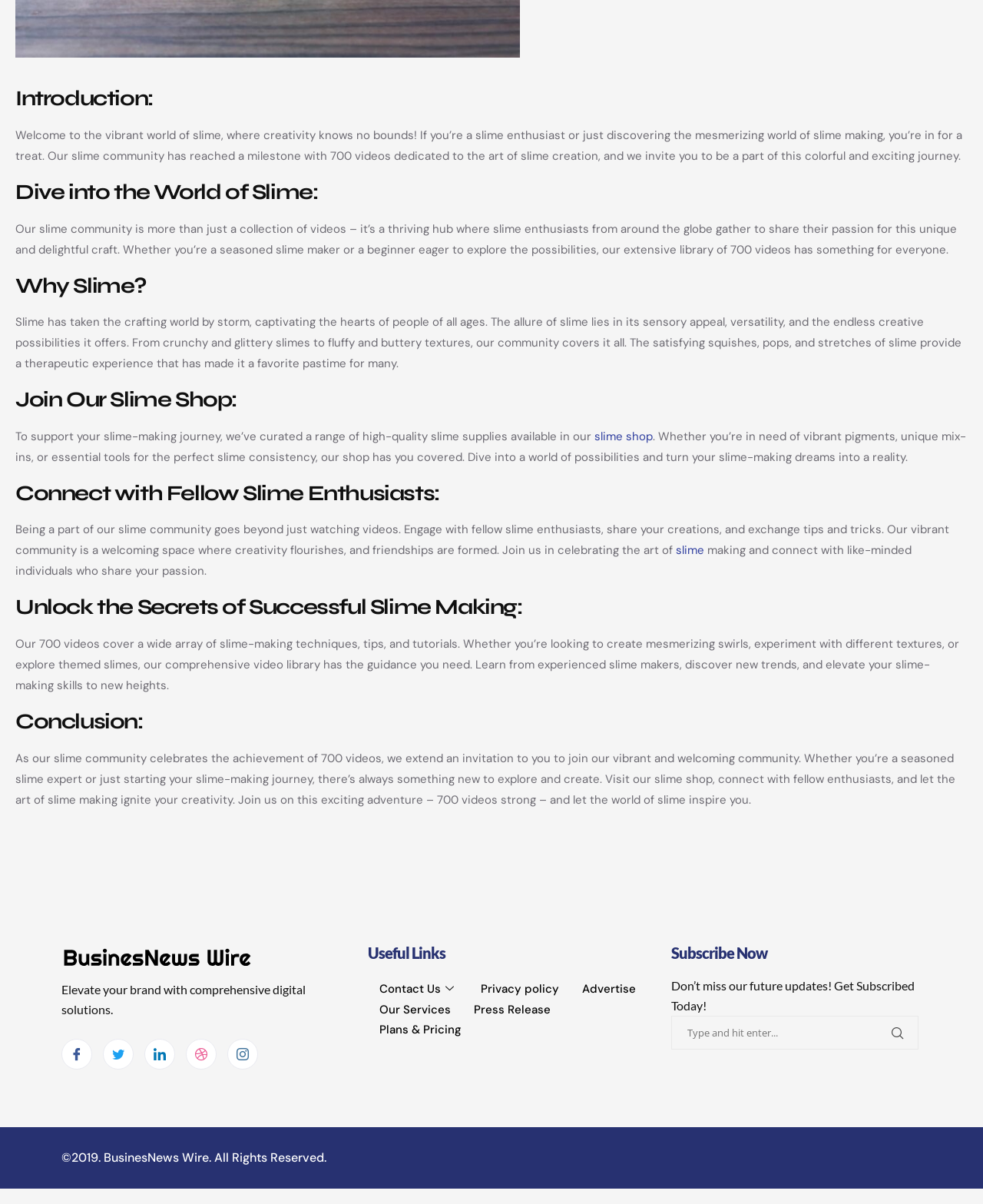Find the coordinates for the bounding box of the element with this description: "Plans & Pricing".

[0.374, 0.847, 0.481, 0.864]